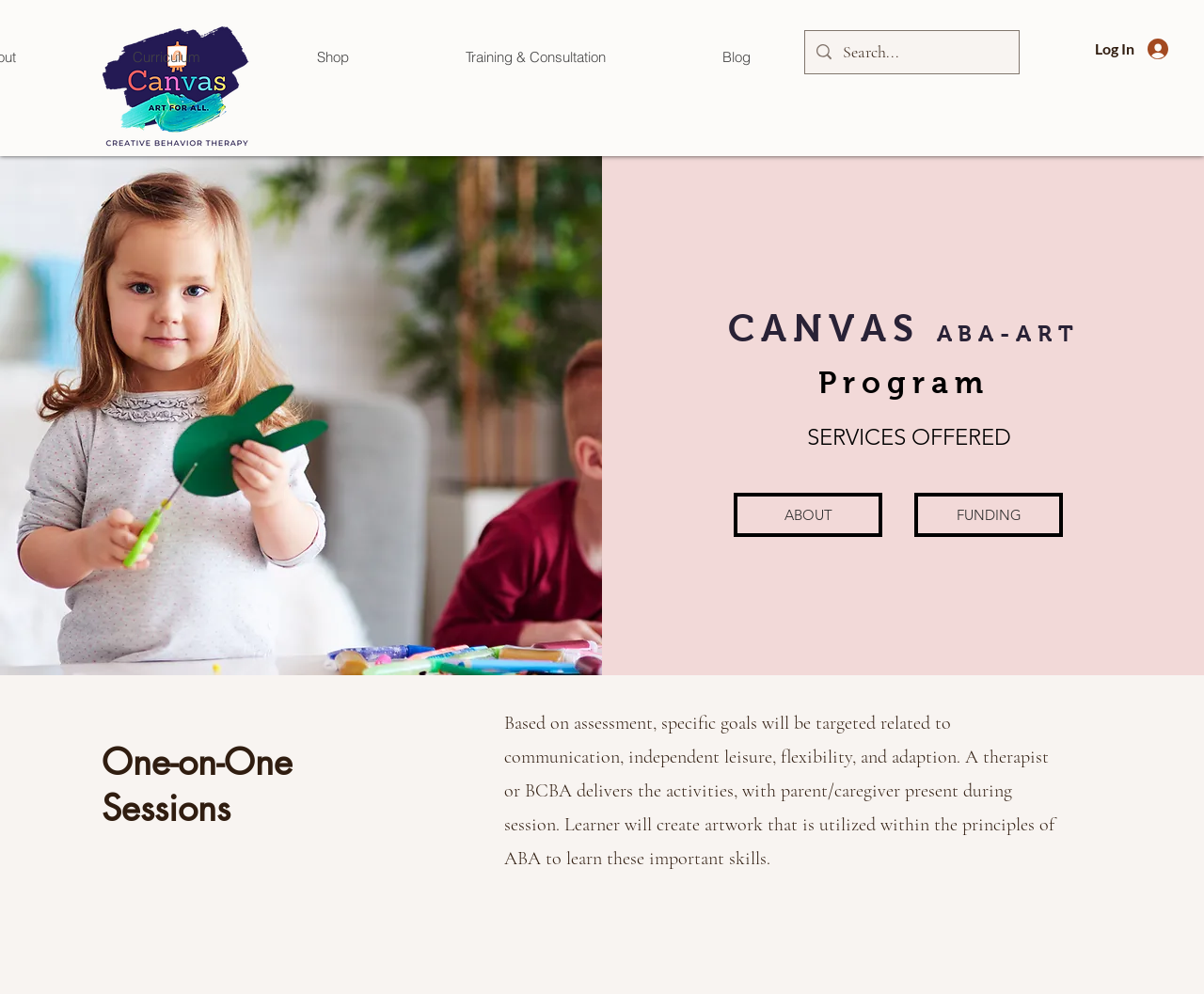Please reply to the following question with a single word or a short phrase:
What is the purpose of the one-on-one sessions?

To target specific goals